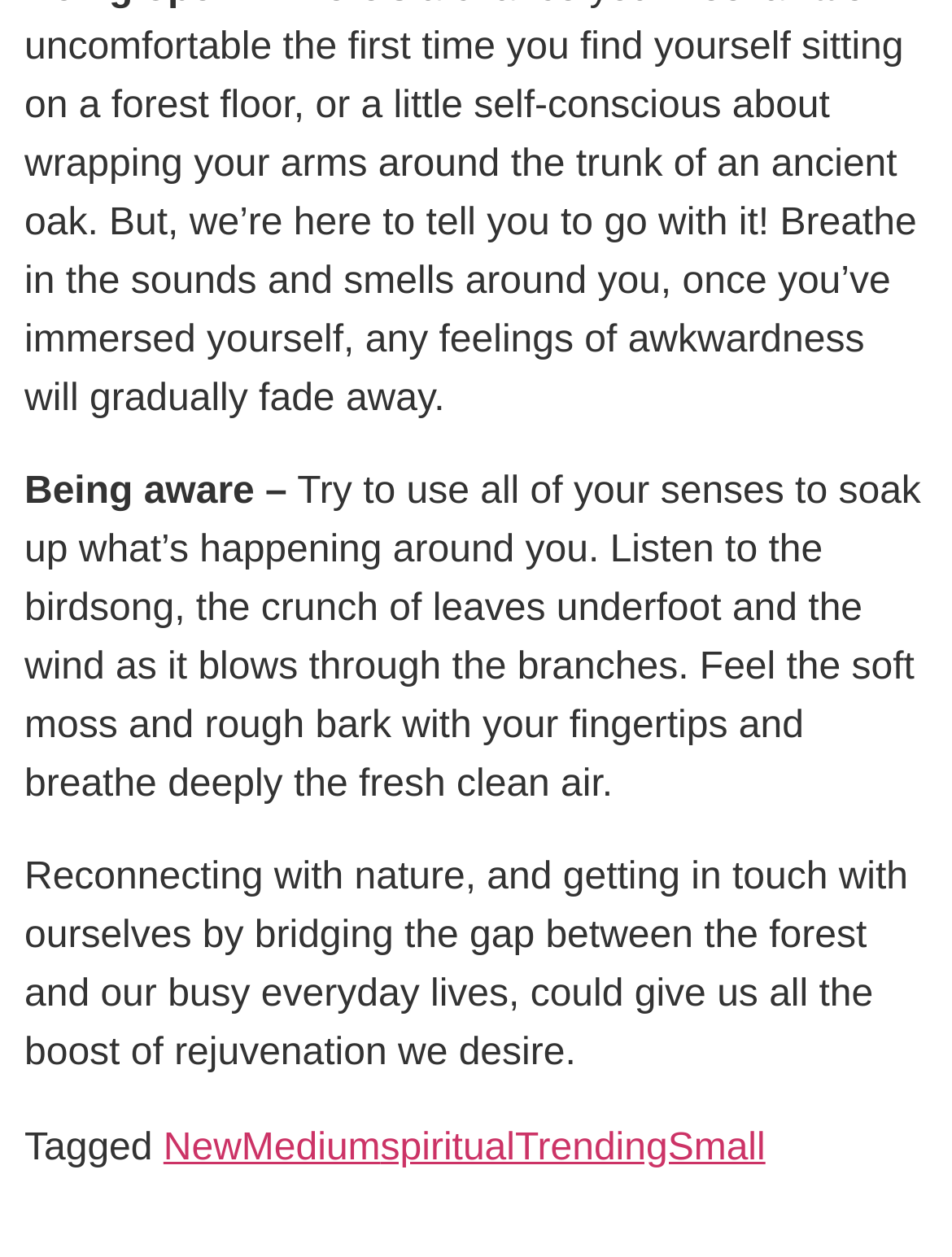What is the author encouraging the reader to do?
Based on the screenshot, provide a one-word or short-phrase response.

Be aware